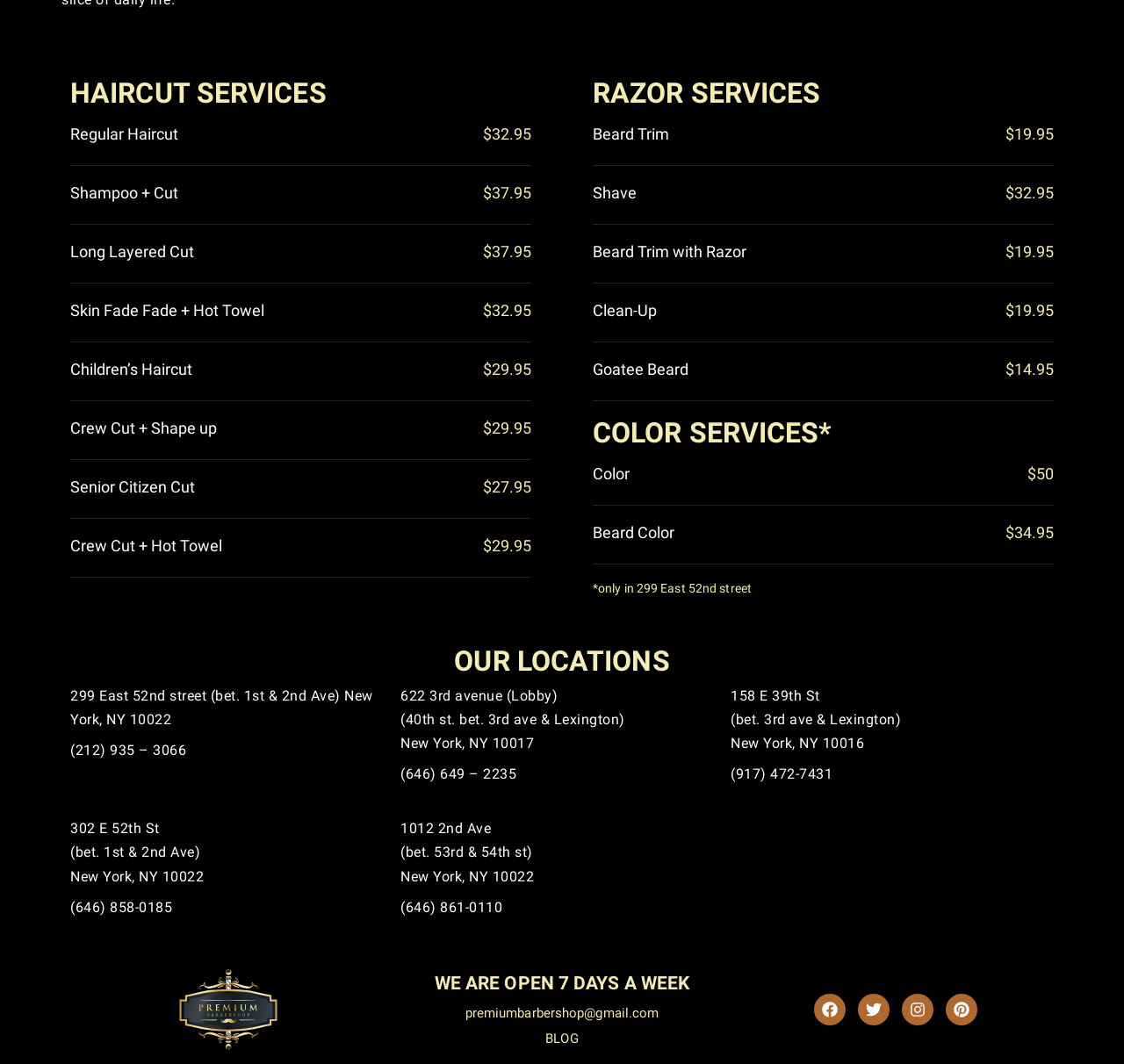Locate the bounding box coordinates of the clickable region necessary to complete the following instruction: "Visit 'Facebook' page". Provide the coordinates in the format of four float numbers between 0 and 1, i.e., [left, top, right, bottom].

[0.724, 0.934, 0.752, 0.963]